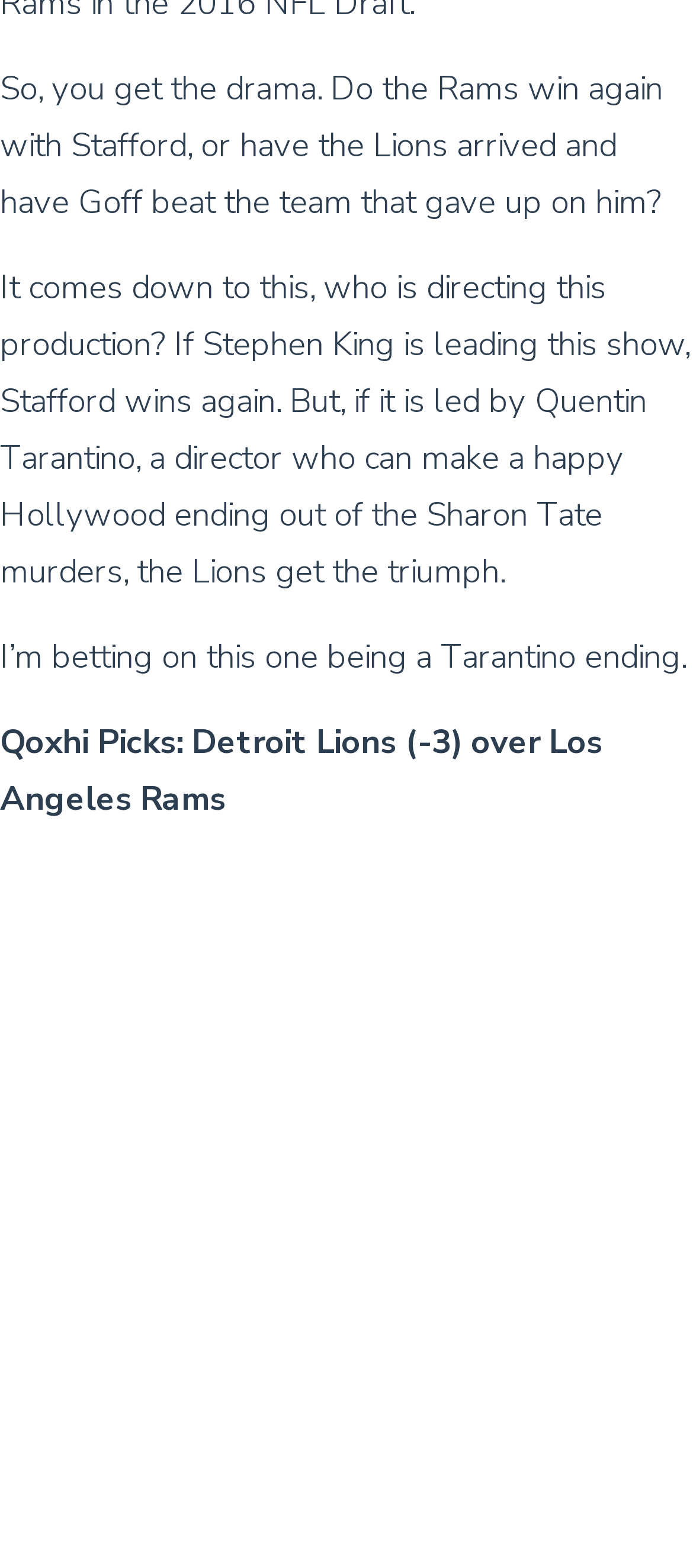Show the bounding box coordinates for the HTML element as described: "Terms of Use".

[0.601, 0.923, 0.84, 0.952]